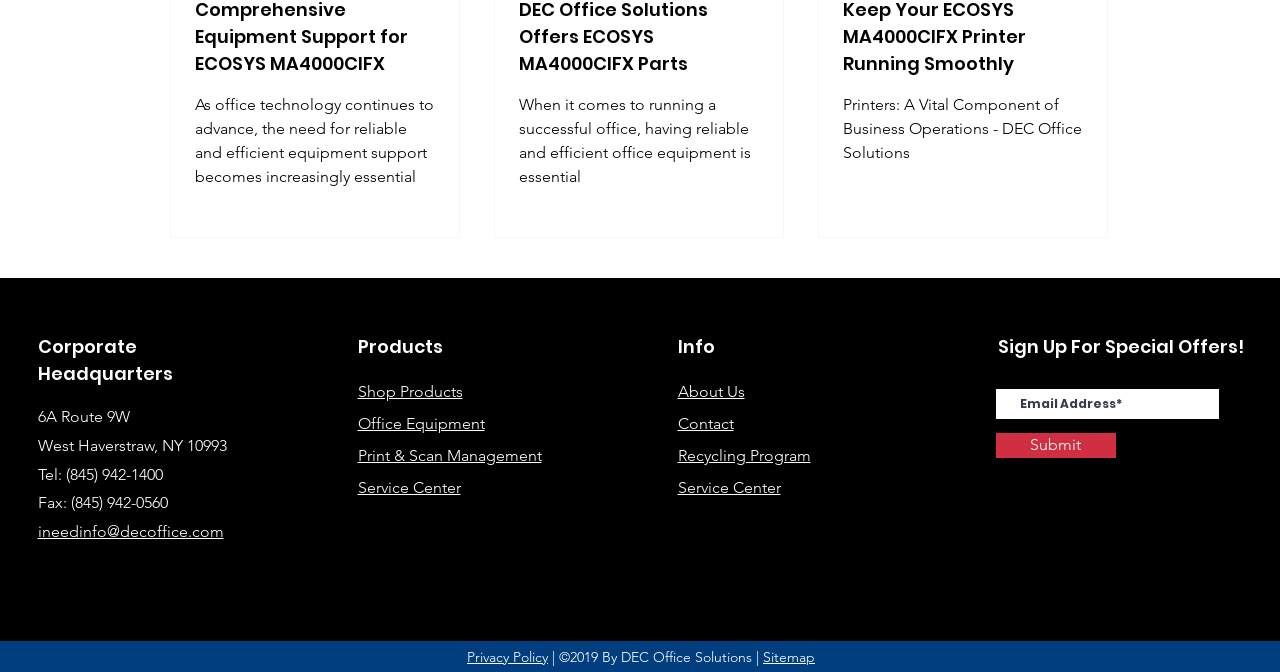Show me the bounding box coordinates of the clickable region to achieve the task as per the instruction: "Read the news for digital commerce decision-makers".

None